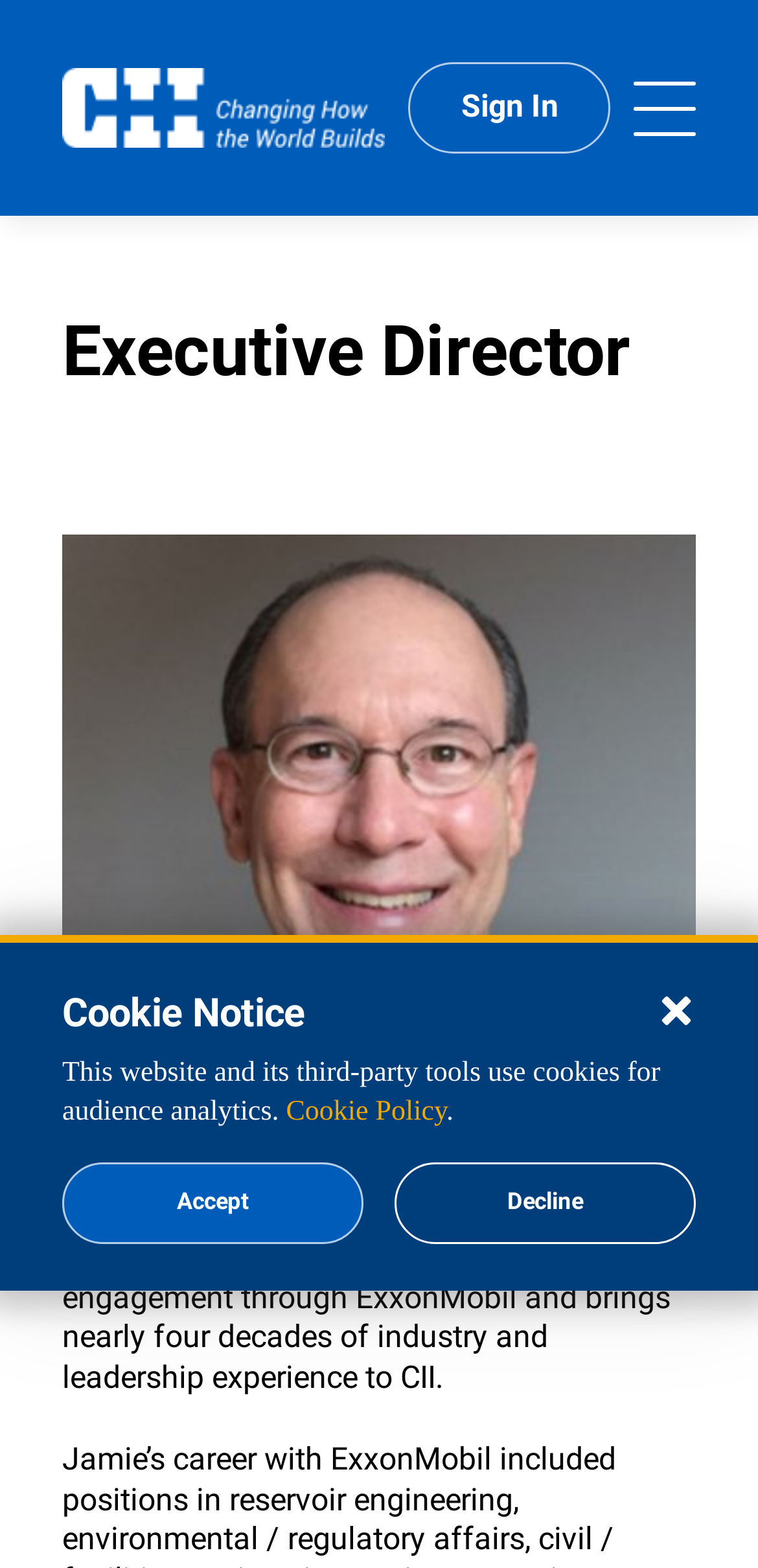What company is mentioned in Jamie Gerbrecht's description?
Your answer should be a single word or phrase derived from the screenshot.

ExxonMobil